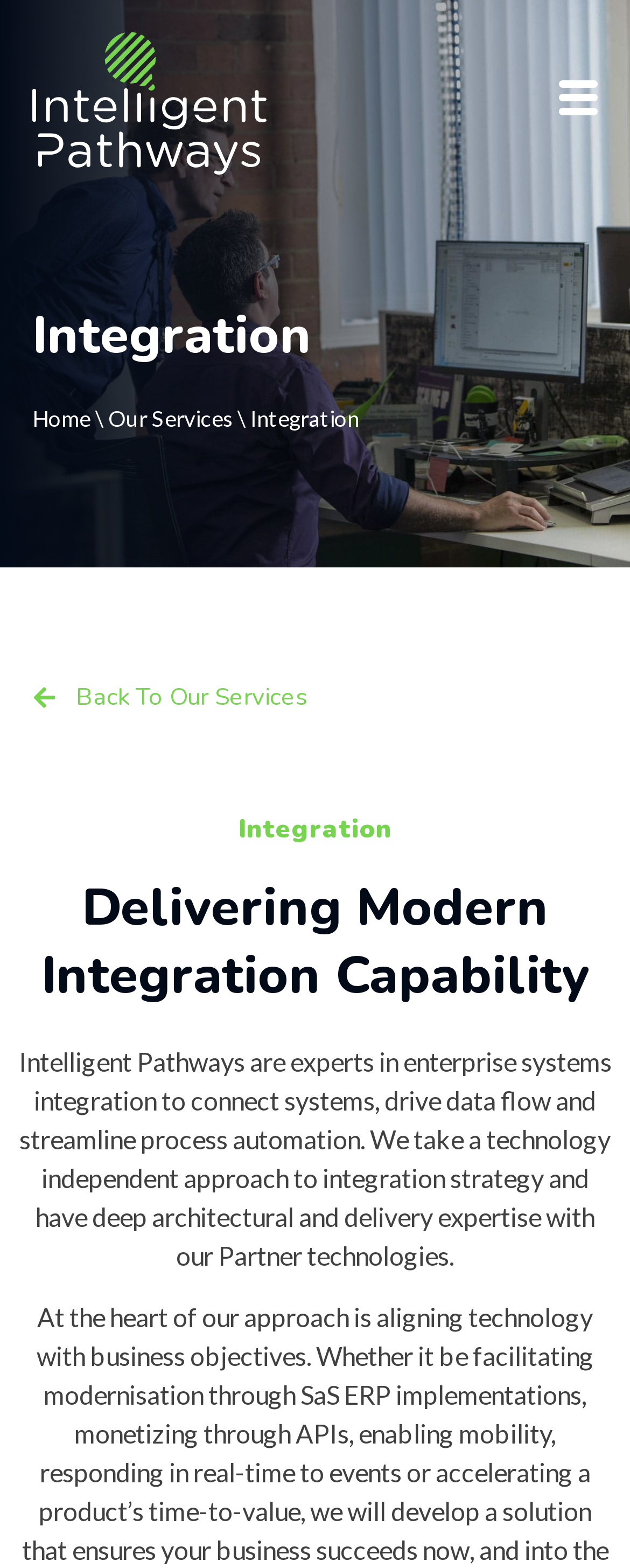Show the bounding box coordinates for the HTML element as described: "Home".

[0.051, 0.259, 0.144, 0.276]